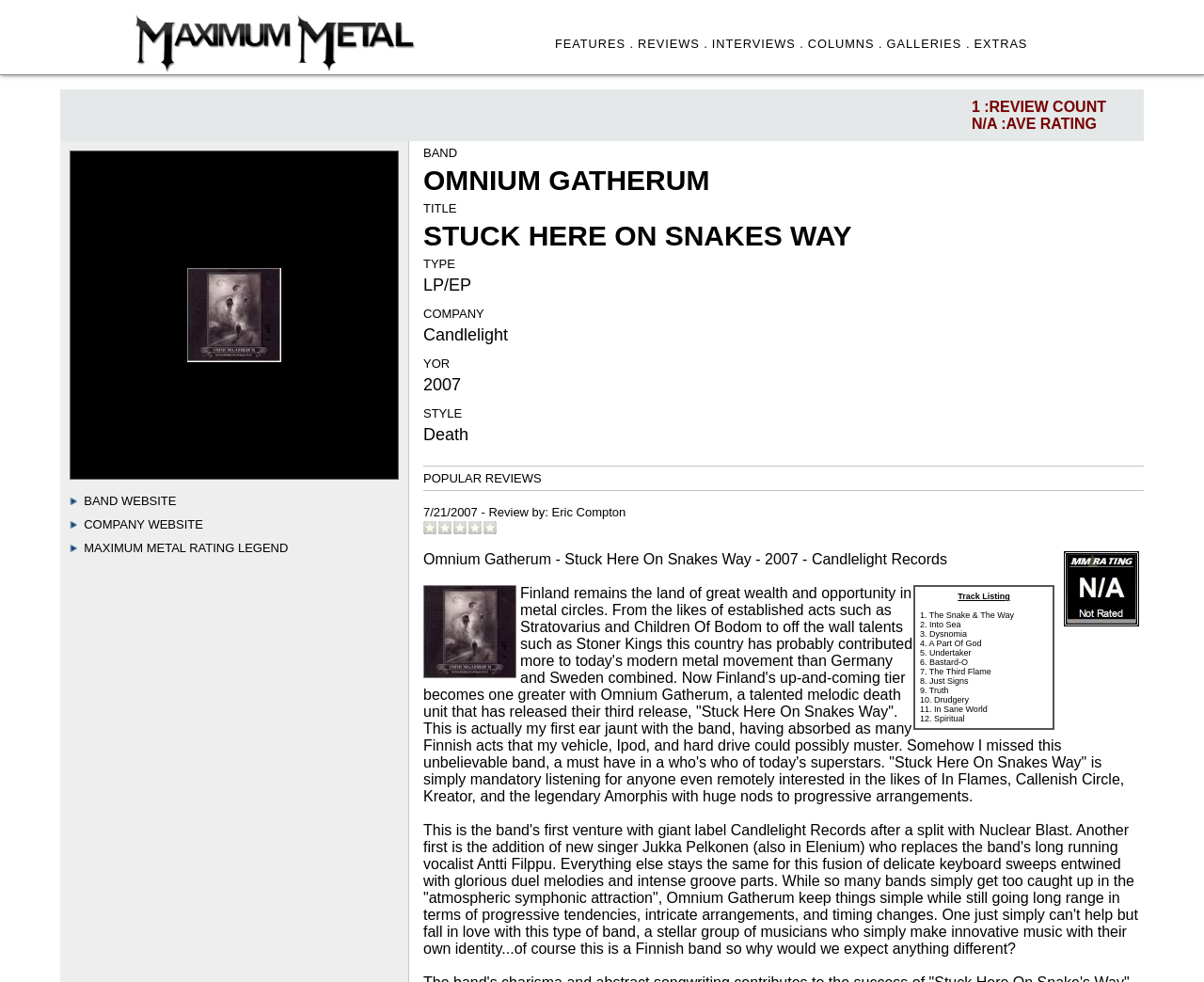Create a detailed narrative of the webpage’s visual and textual elements.

The webpage is an online source for heavy metal and hard rock news, reviews, interviews, and more, specifically focused on the band Omnium Gatherum. At the top of the page, there is a banner with a quote "You can't be king of the world if you're a slave to the grind!" accompanied by an image. Below the banner, there are several links to different sections of the website, including FEATURES, REVIEWS, INTERVIEWS, COLUMNS, GALLERIES, and EXTRAS.

On the left side of the page, there is a section dedicated to the band Omnium Gatherum, with information about their album "Stuck Here On Snakes Way" released in 2007 on Candlelight Records. This section includes the album title, band name, type, company, year, and style, as well as a rating system and a link to the band's website.

Below this section, there is a review of the album, written by Eric Compton, which praises the band's unique sound and innovative music. The review is accompanied by several images and a track listing for the album.

On the right side of the page, there is a table with a track listing for the album, which includes 12 songs. Each song title is listed with its corresponding track number.

At the bottom of the page, there is another section of text that continues the review of the album, discussing the band's history, their new singer, and their unique sound.